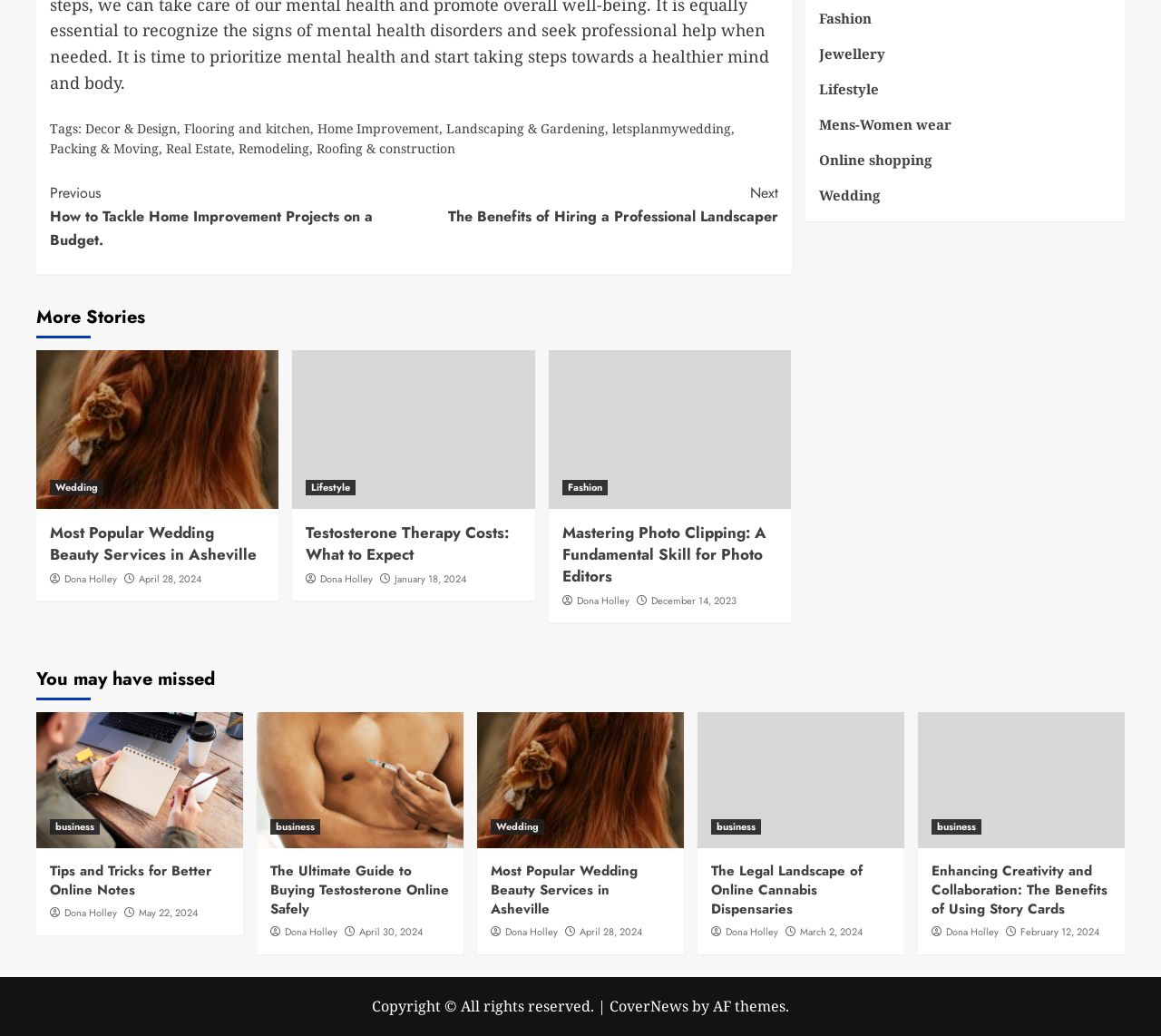What are the categories listed at the top?
Please give a detailed and elaborate explanation in response to the question.

The categories are listed at the top of the webpage, and they include Decor & Design, Flooring and kitchen, Home Improvement, Landscaping & Gardening, letsplanmywedding, Packing & Moving, Real Estate, Remodeling, and Roofing & construction.